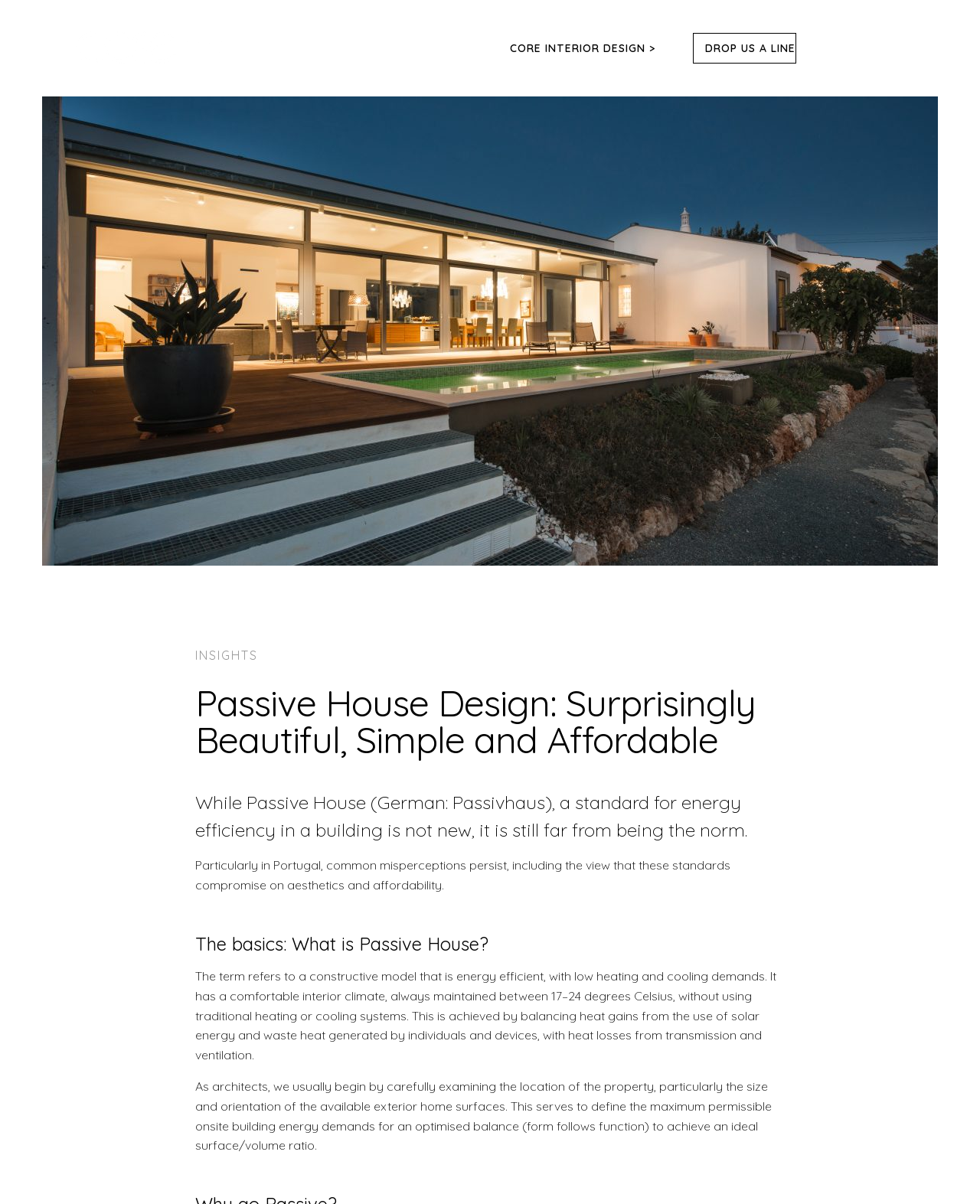What is the ideal temperature range maintained in a Passive House?
Please give a detailed and elaborate answer to the question.

The text states that a Passive House has a comfortable interior climate, always maintained between 17–24 degrees Celsius, without using traditional heating or cooling systems.